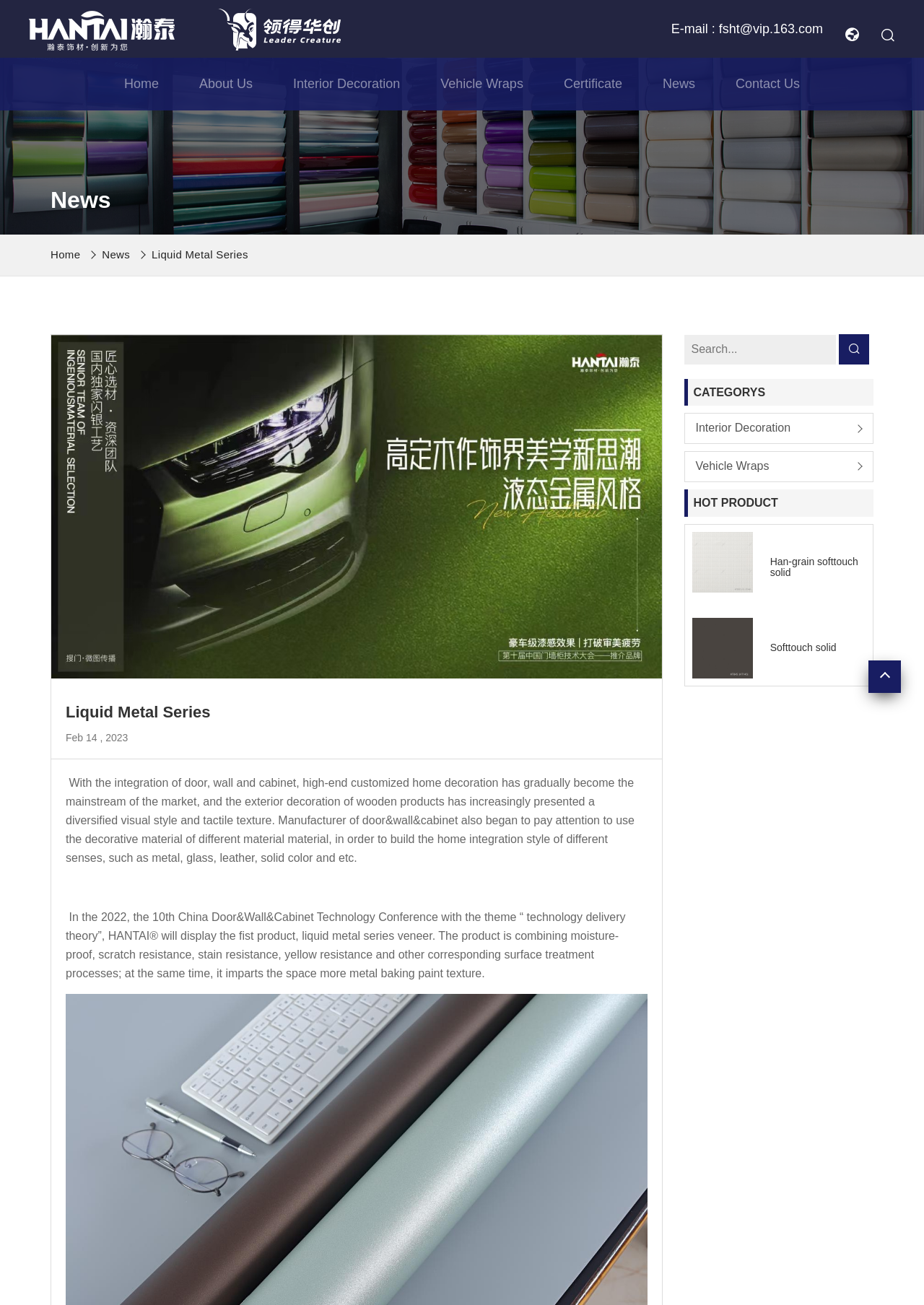Summarize the webpage comprehensively, mentioning all visible components.

The webpage is about the "Liquid Metal Series" and appears to be a product or company website. At the top left, there is a logo "logo1" with a link to it. Next to it, there is another instance of the same logo. On the top right, there is a contact email "fsht@vip.163.com" and a navigation menu with links to "Home", "About Us", "Interior Decoration", "Vehicle Wraps", "Certificate", "News", and "Contact Us".

Below the navigation menu, there is a heading "News" and a secondary navigation menu with links to "Home", "News", and "Liquid Metal Series". Underneath, there is a large image "liquid01" taking up most of the width.

The main content of the page starts with a heading "Liquid Metal Series" followed by a date "Feb 14, 2023". There are two paragraphs of text describing the product, mentioning its features and benefits, such as moisture-proof, scratch resistance, and stain resistance.

On the right side, there is a search box with a button and a heading "CATEGORYS" with links to "Interior Decoration" and "Vehicle Wraps". Below it, there is a heading "HOT PRODUCT" with links to two products, "IMG_6647 Han-grain softtouch solid" and "HT845 Softtouch solid", each with an image and a heading describing the product.